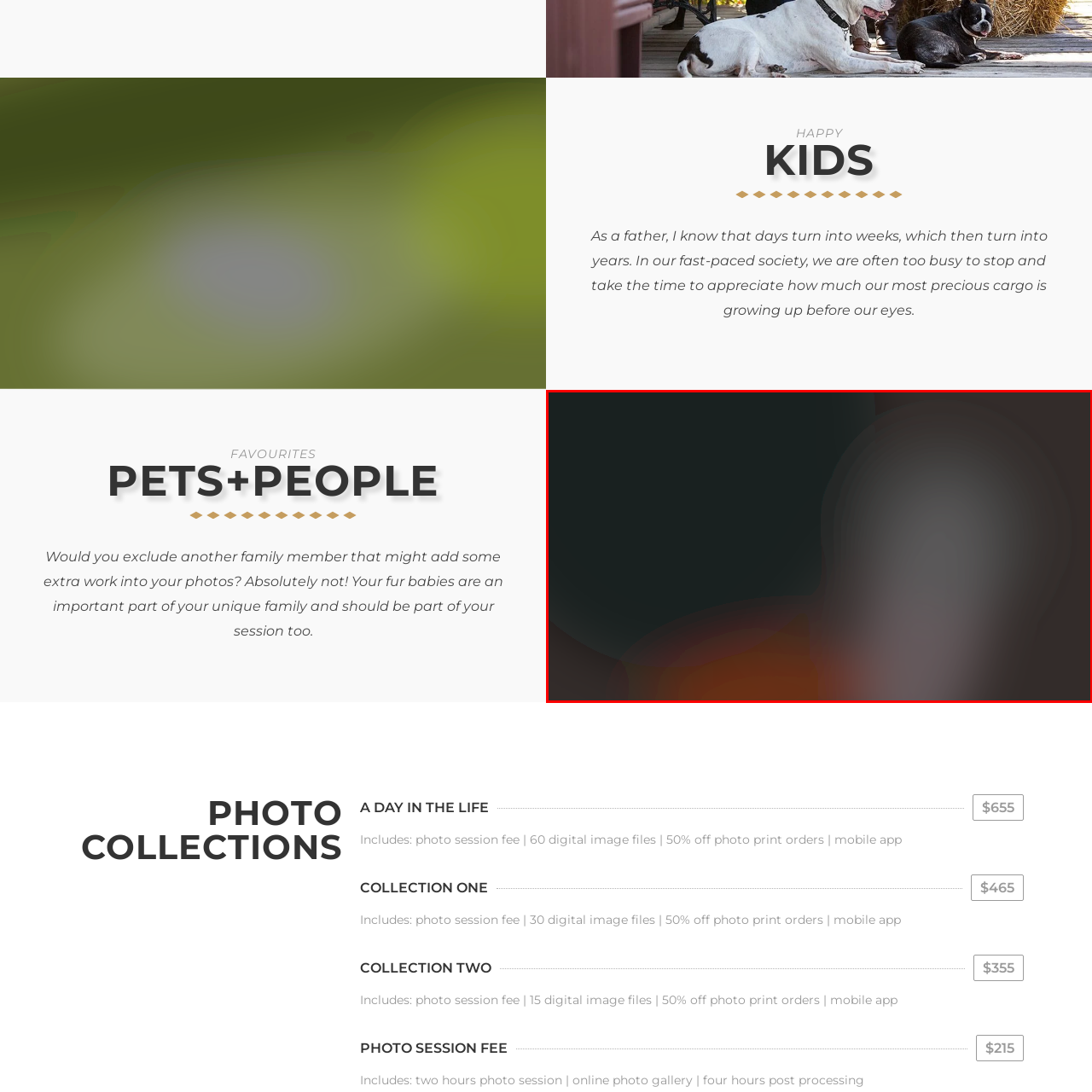Explain comprehensively what is shown in the image marked by the red outline.

The image titled "People and Pets photos" features a visually engaging scene that captures the essence of cherished moments shared between families and their animal companions. This photograph is part of a collection dedicated to illustrating the bond between pets and their families, emphasizing how integral these furry friends are to memorable experiences. It aims to evoke emotions of joy and nostalgia, reminding viewers of the importance of including pets in family photography sessions, as they are often considered beloved family members. The concept highlights the idea that these sessions not only showcase familial love but also celebrate the unique personalities of pets, creating lasting memories that blend love, laughter, and companionship.